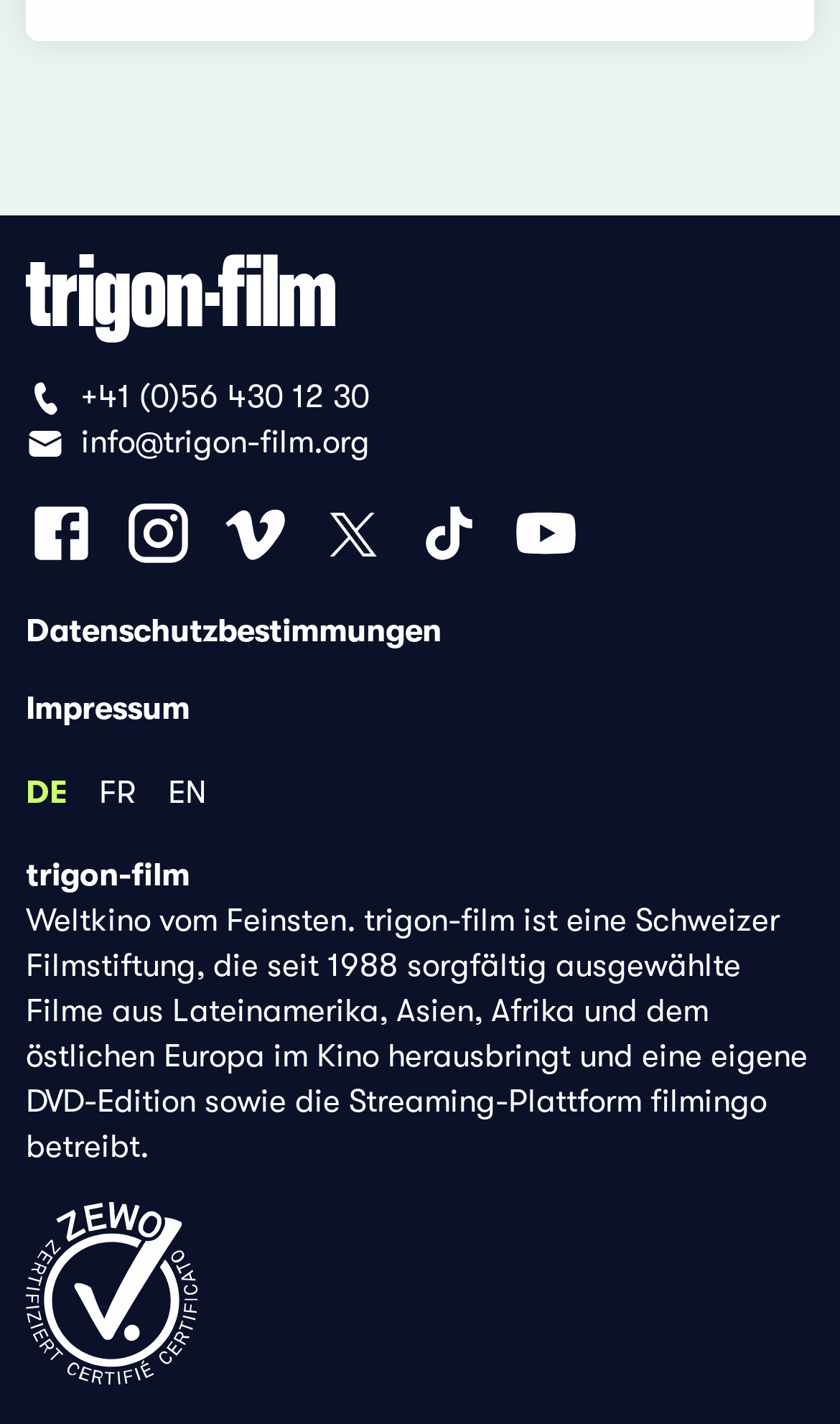Please identify the bounding box coordinates of the region to click in order to complete the task: "switch to English language". The coordinates must be four float numbers between 0 and 1, specified as [left, top, right, bottom].

[0.2, 0.53, 0.246, 0.58]